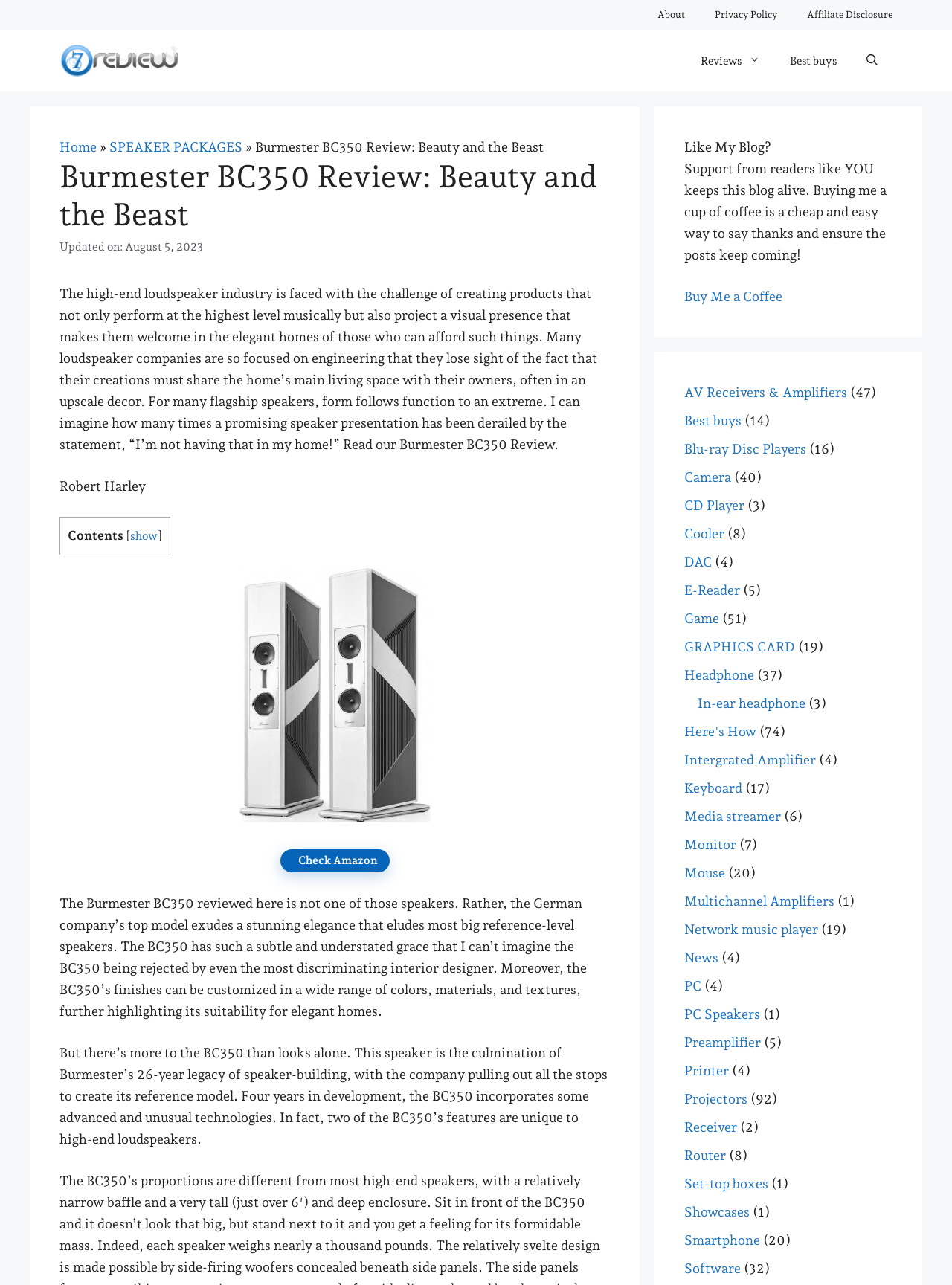Pinpoint the bounding box coordinates for the area that should be clicked to perform the following instruction: "search the site".

None